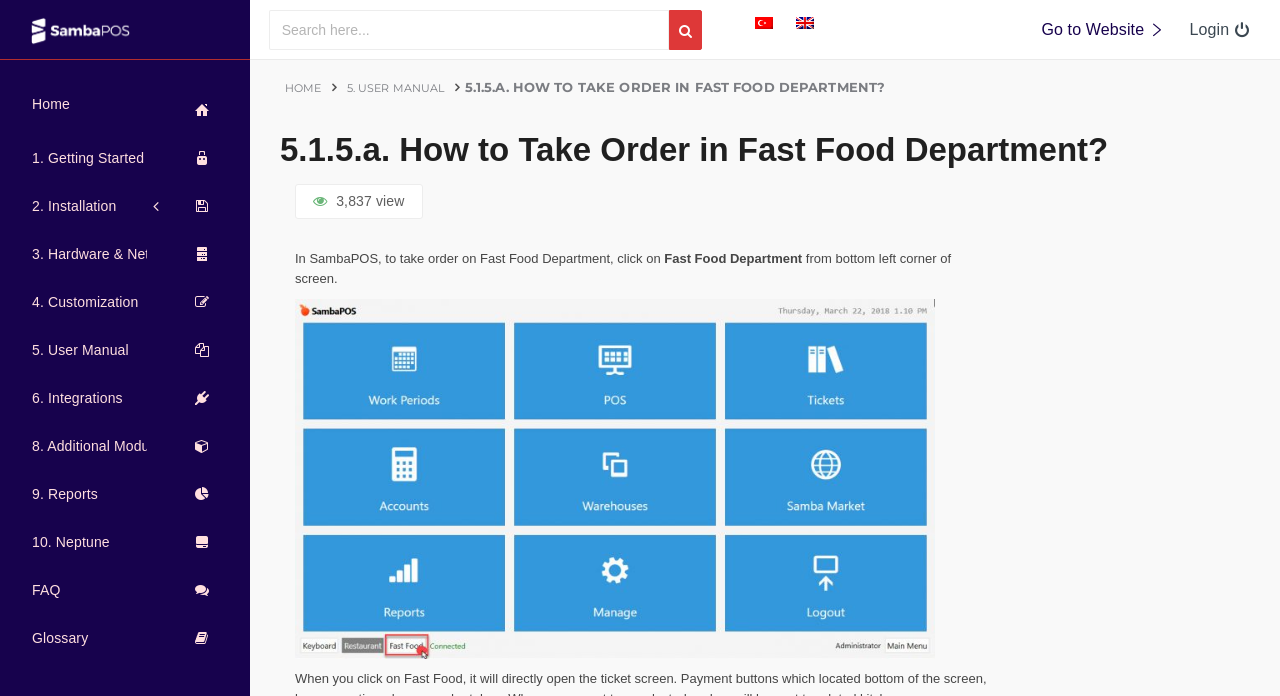Please locate the bounding box coordinates for the element that should be clicked to achieve the following instruction: "Go to Website". Ensure the coordinates are given as four float numbers between 0 and 1, i.e., [left, top, right, bottom].

[0.814, 0.03, 0.91, 0.055]